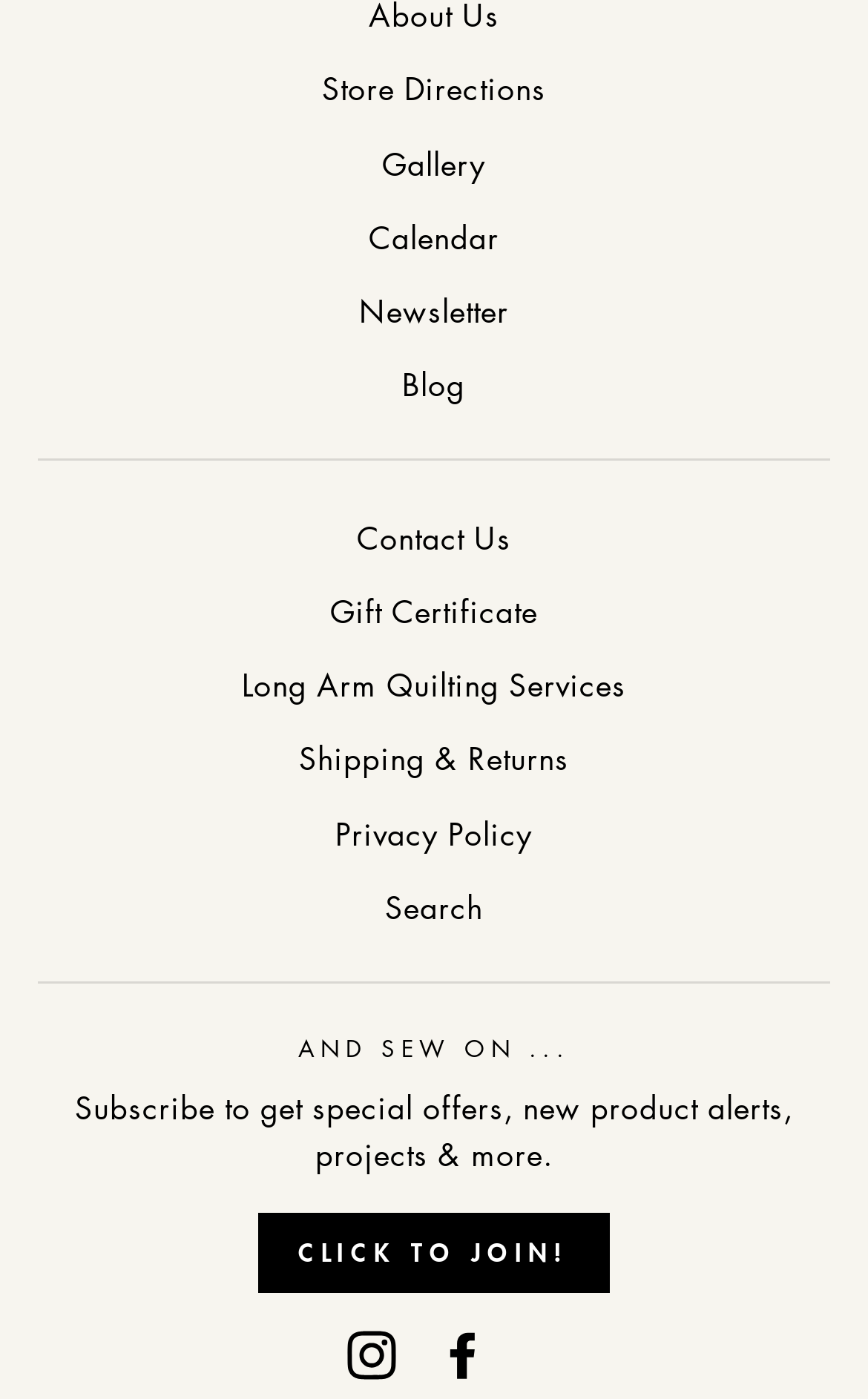Please identify the bounding box coordinates of the region to click in order to complete the task: "Check Instagram". The coordinates must be four float numbers between 0 and 1, specified as [left, top, right, bottom].

[0.4, 0.949, 0.456, 0.987]